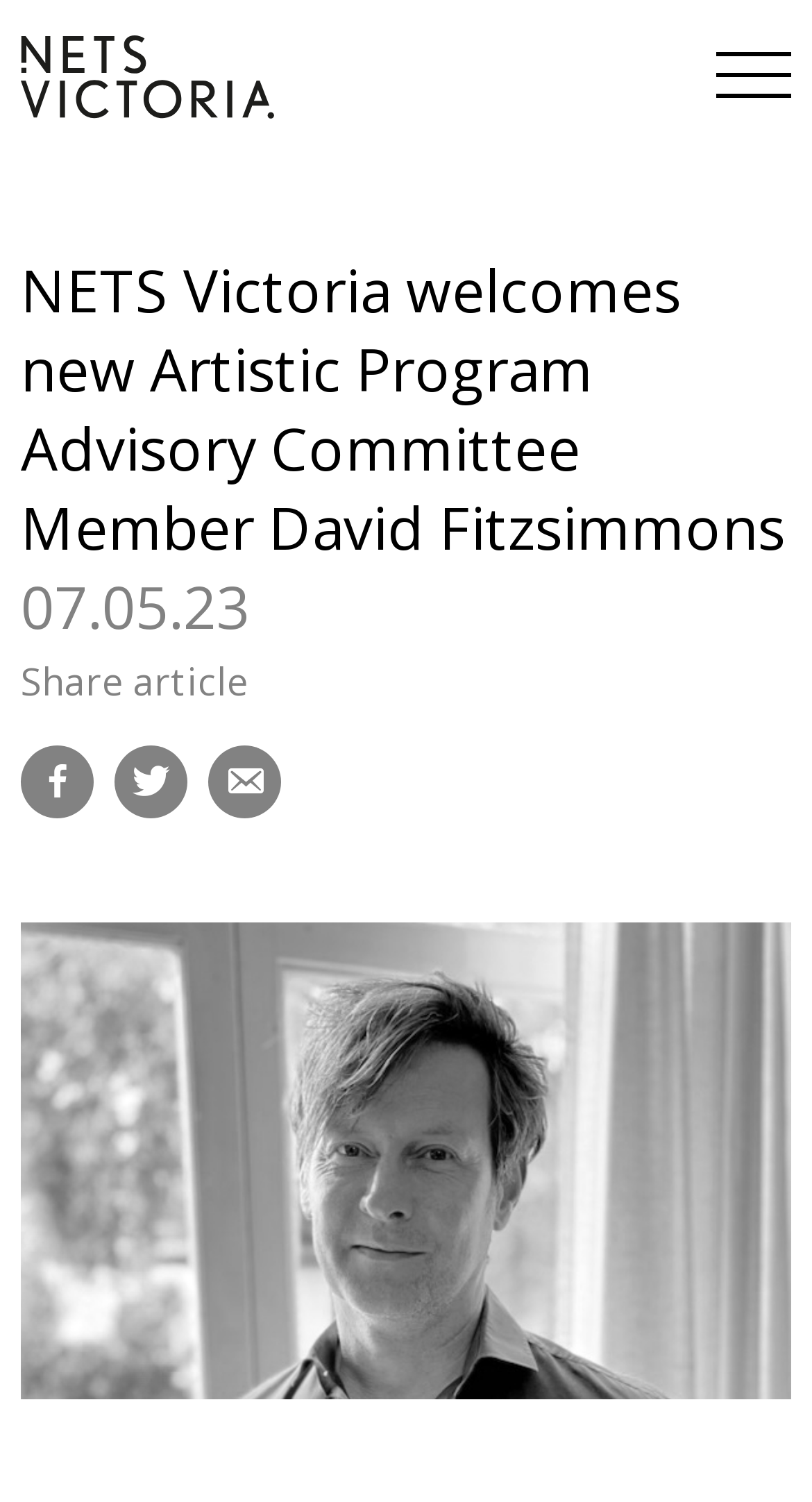Using the details from the image, please elaborate on the following question: How many social media links are available?

There are three social media links available, represented by the icons '', '', and '', which are located below the main heading of the webpage.